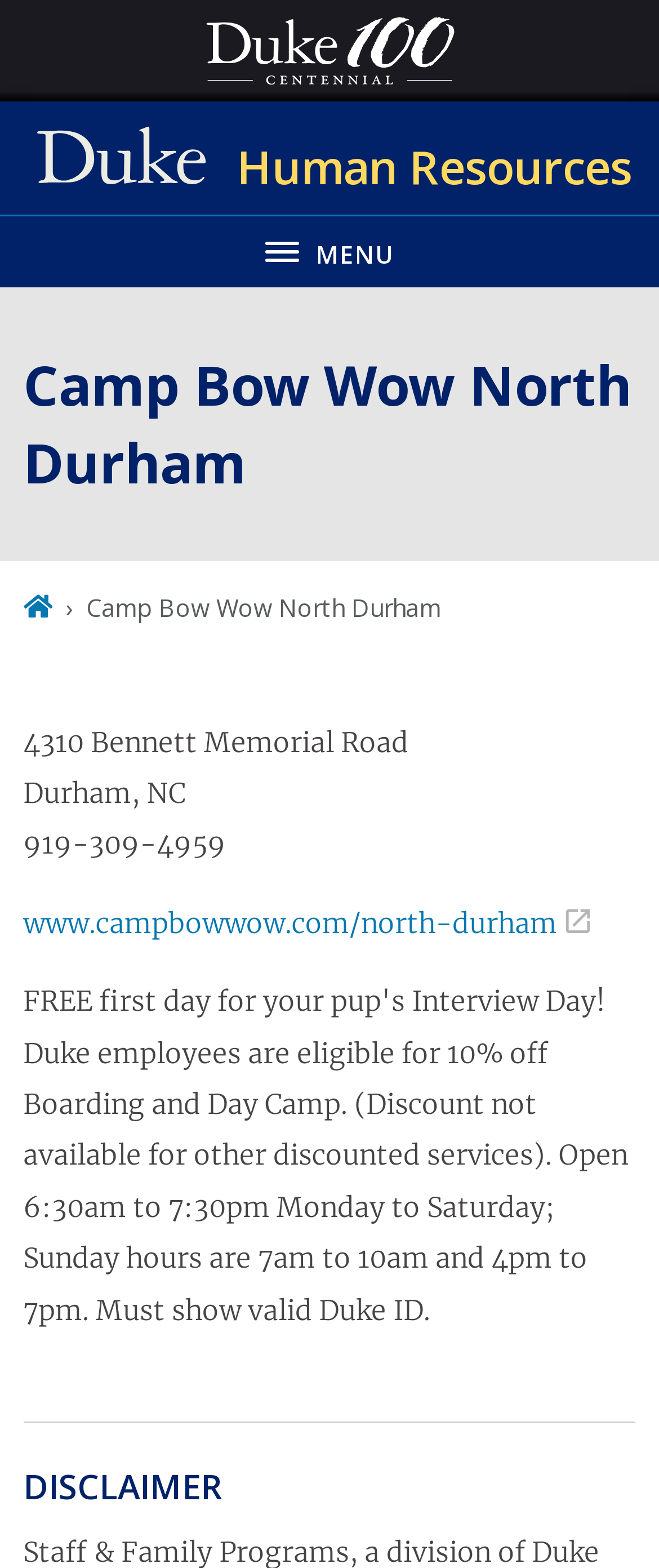What is the address of Camp Bow Wow North Durham? Based on the image, give a response in one word or a short phrase.

4310 Bennett Memorial Road